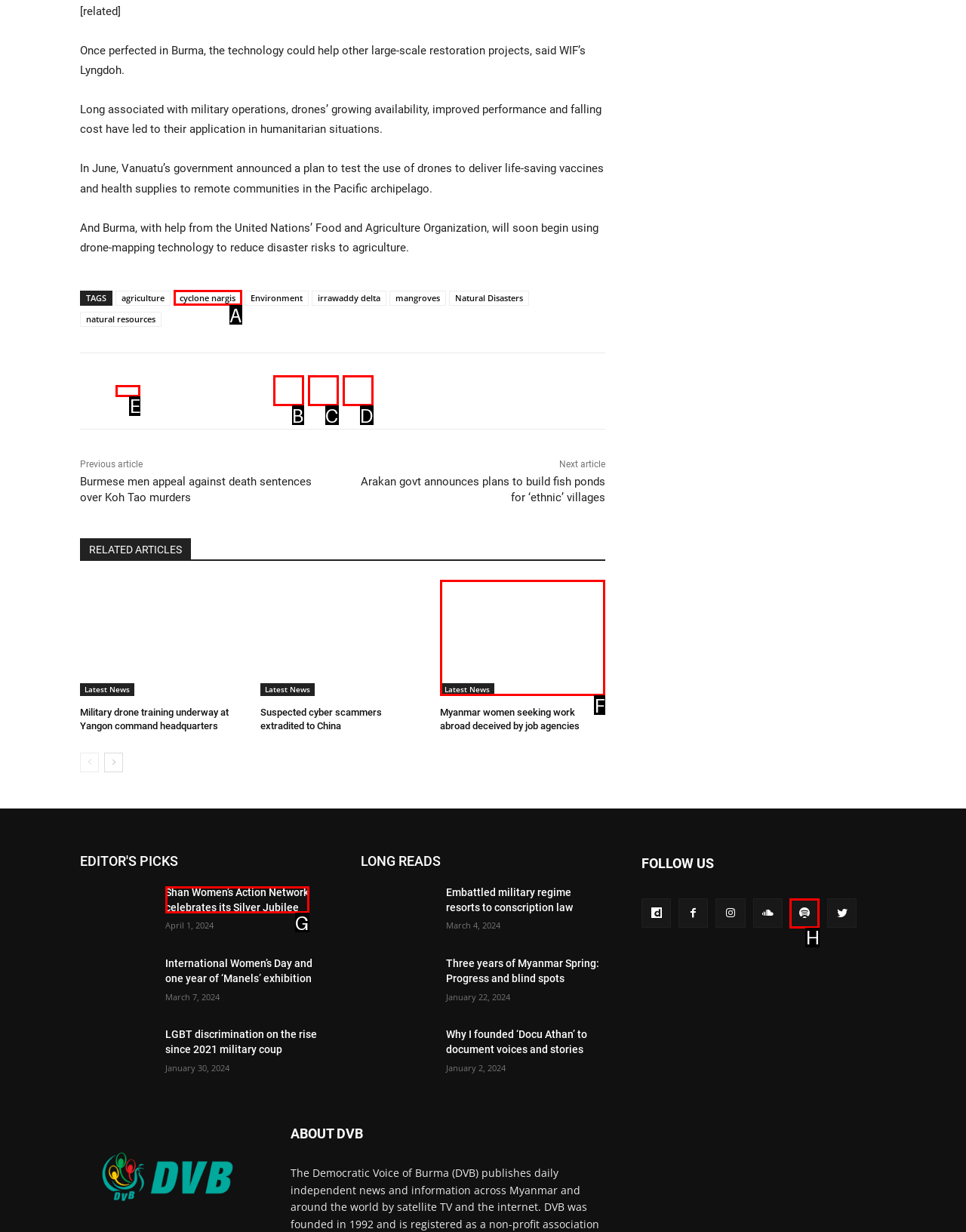For the given instruction: Share the article, determine which boxed UI element should be clicked. Answer with the letter of the corresponding option directly.

E